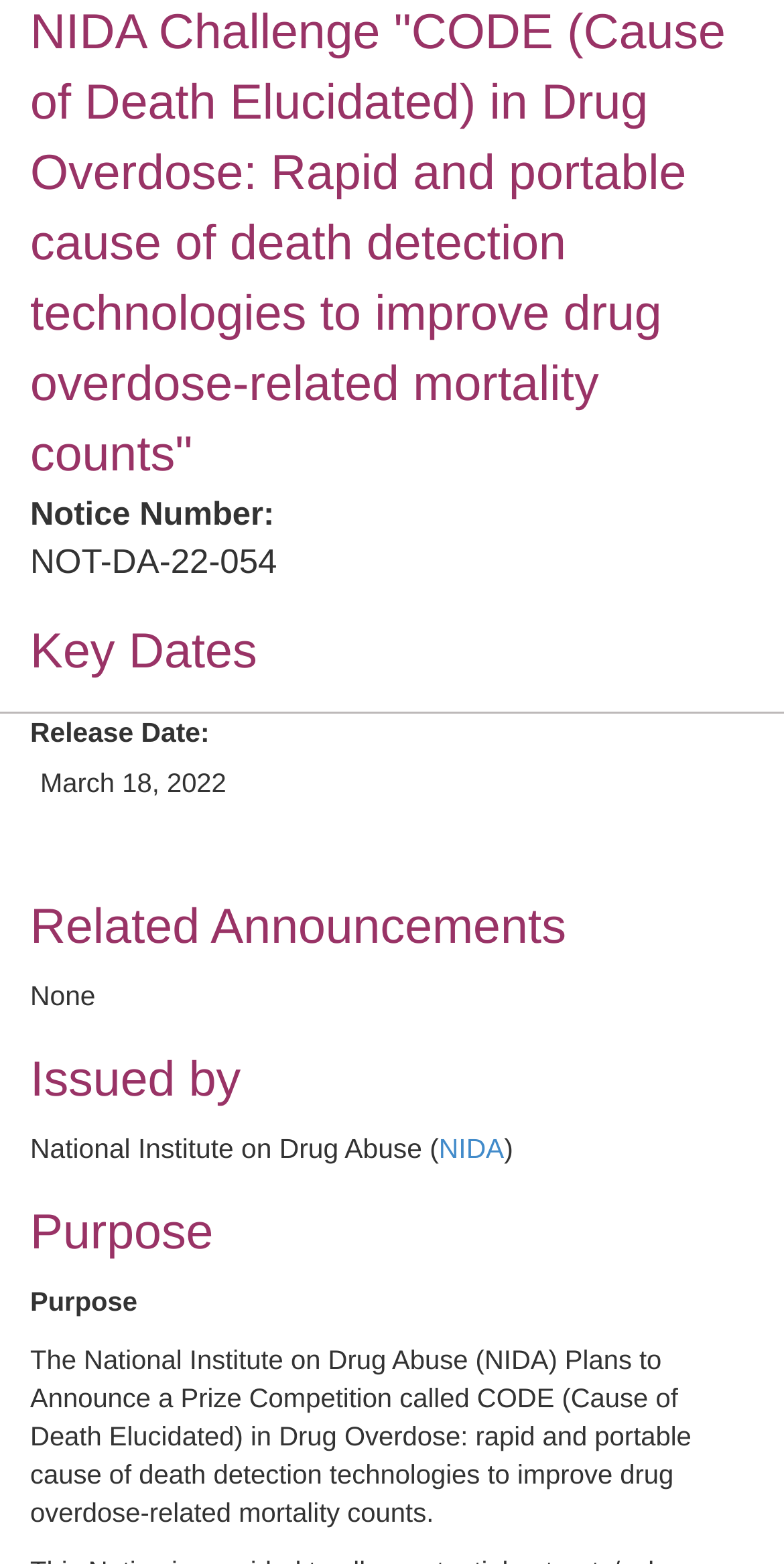Locate the UI element described by Notice Number: and provide its bounding box coordinates. Use the format (top-left x, top-left y, bottom-right x, bottom-right y) with all values as floating point numbers between 0 and 1.

[0.038, 0.315, 0.962, 0.345]